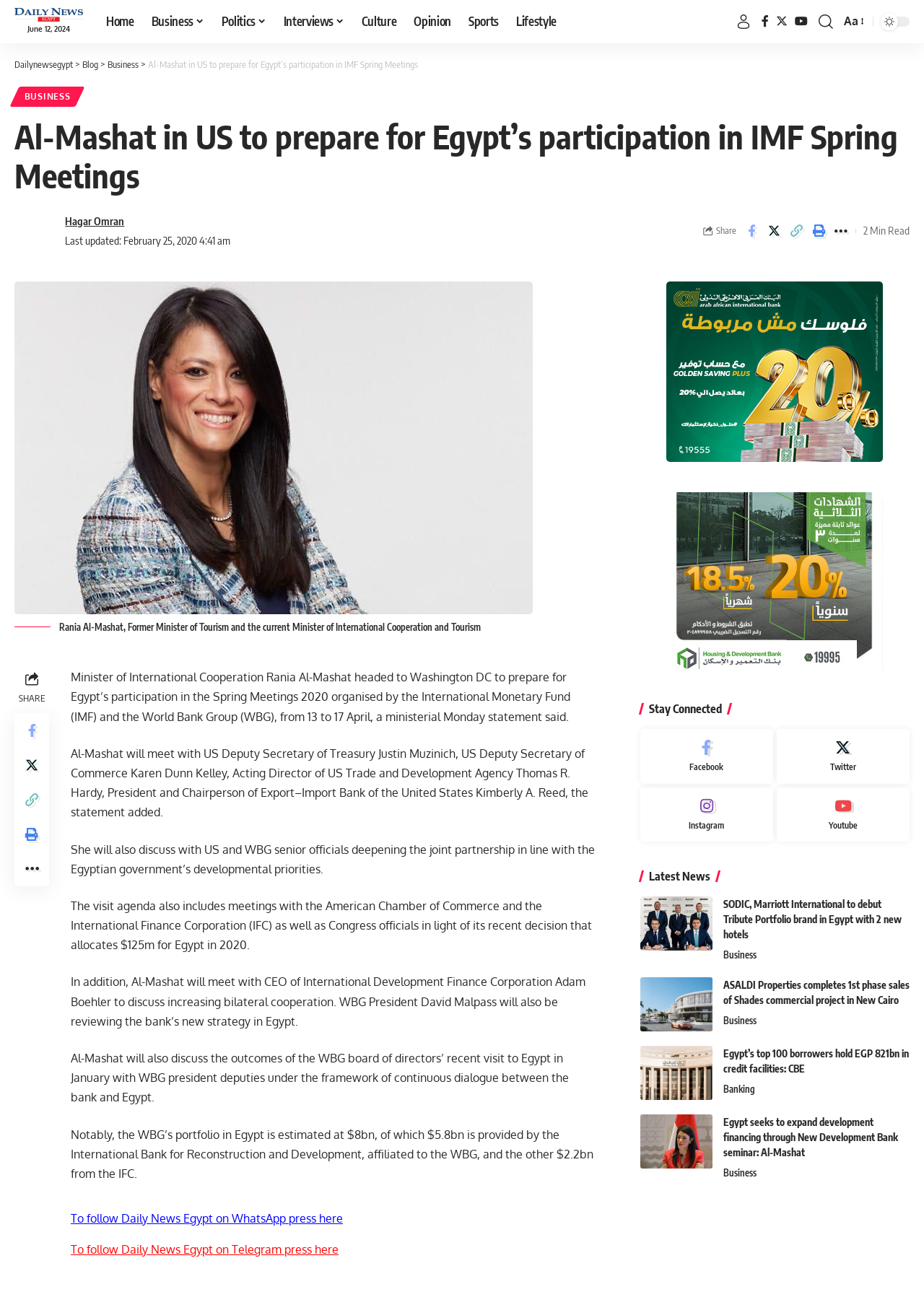Find the bounding box coordinates for the area that must be clicked to perform this action: "Click on the 'Facebook' link".

[0.82, 0.009, 0.836, 0.024]